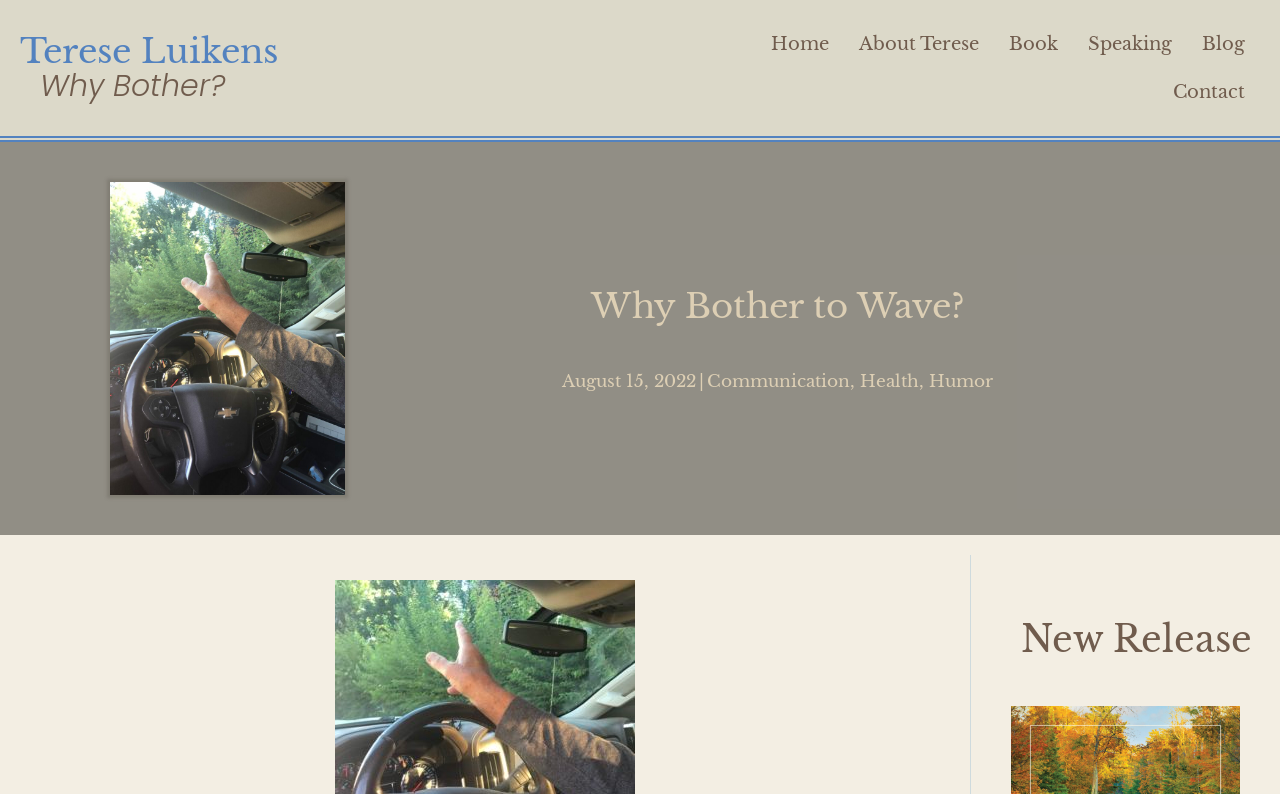Using the information from the screenshot, answer the following question thoroughly:
What is the category of the blog post?

The categories of the blog post are mentioned as 'Communication', 'Health', and 'Humor' in the StaticText elements following the date 'August 15, 2022'.